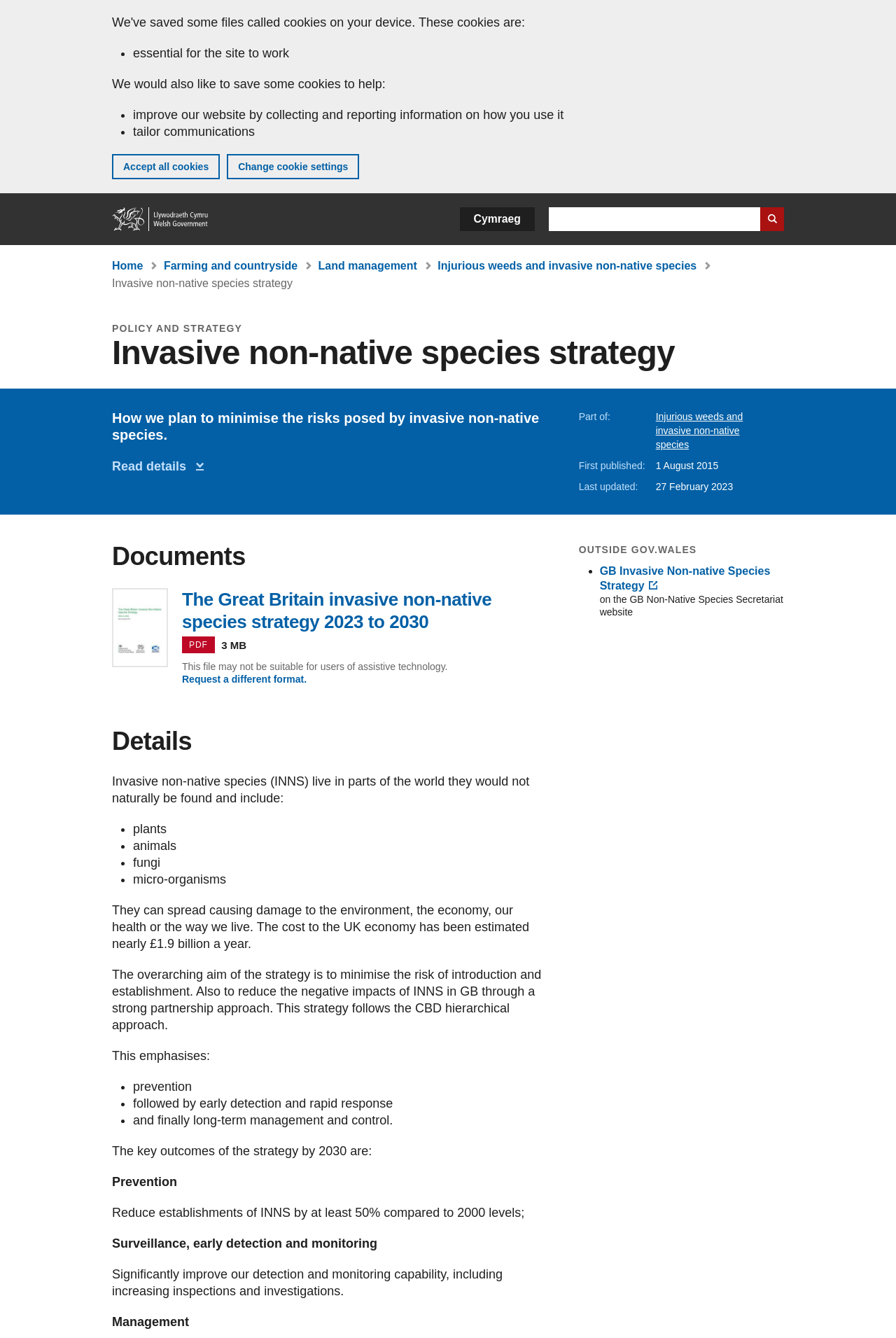Given the element description, predict the bounding box coordinates in the format (top-left x, top-left y, bottom-right x, bottom-right y). Make sure all values are between 0 and 1. Here is the element description: Farming and countryside (Topic)

[0.183, 0.194, 0.332, 0.203]